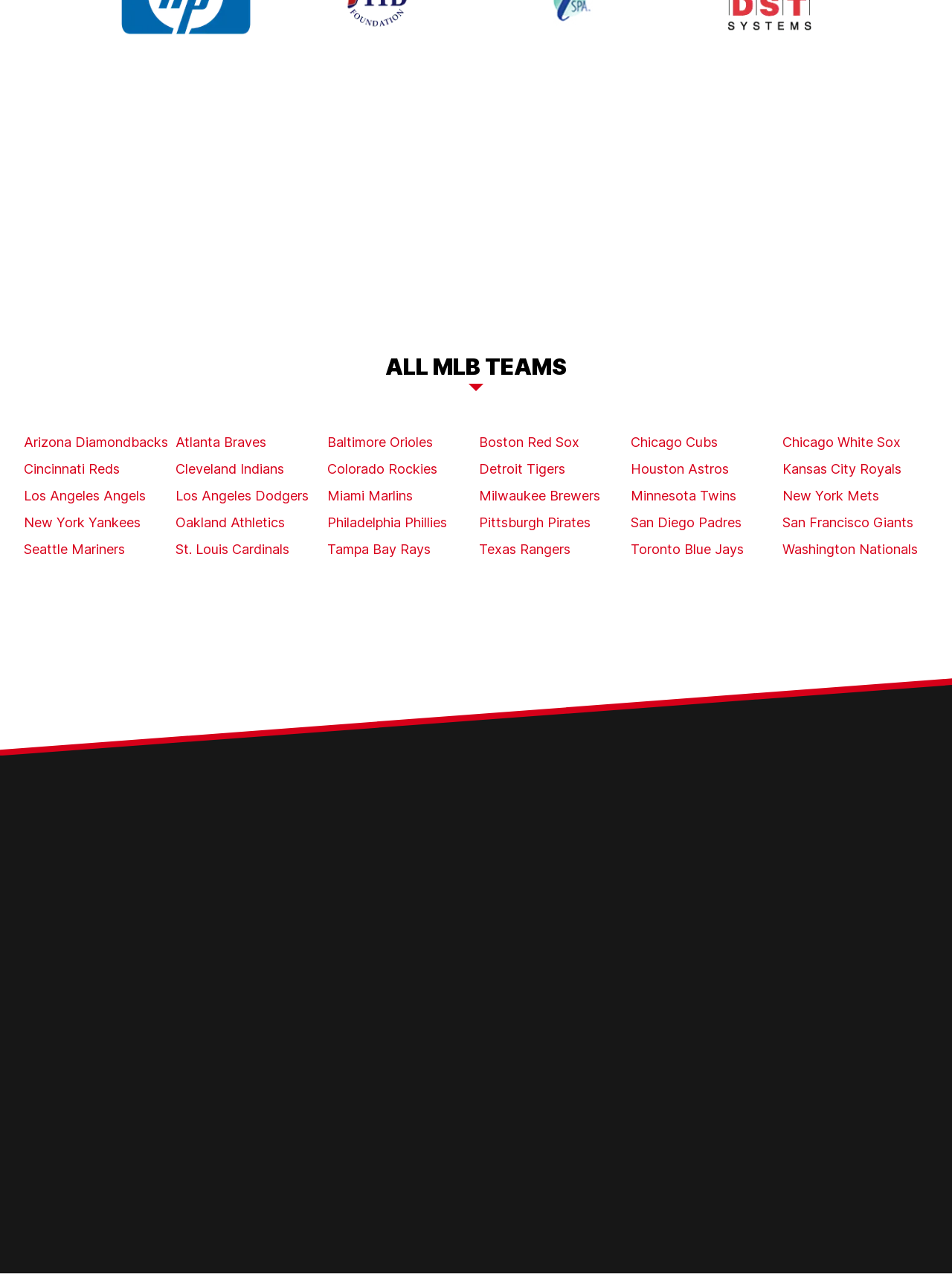Identify the bounding box coordinates of the section to be clicked to complete the task described by the following instruction: "View all speakers by categories". The coordinates should be four float numbers between 0 and 1, formatted as [left, top, right, bottom].

[0.27, 0.845, 0.338, 0.861]